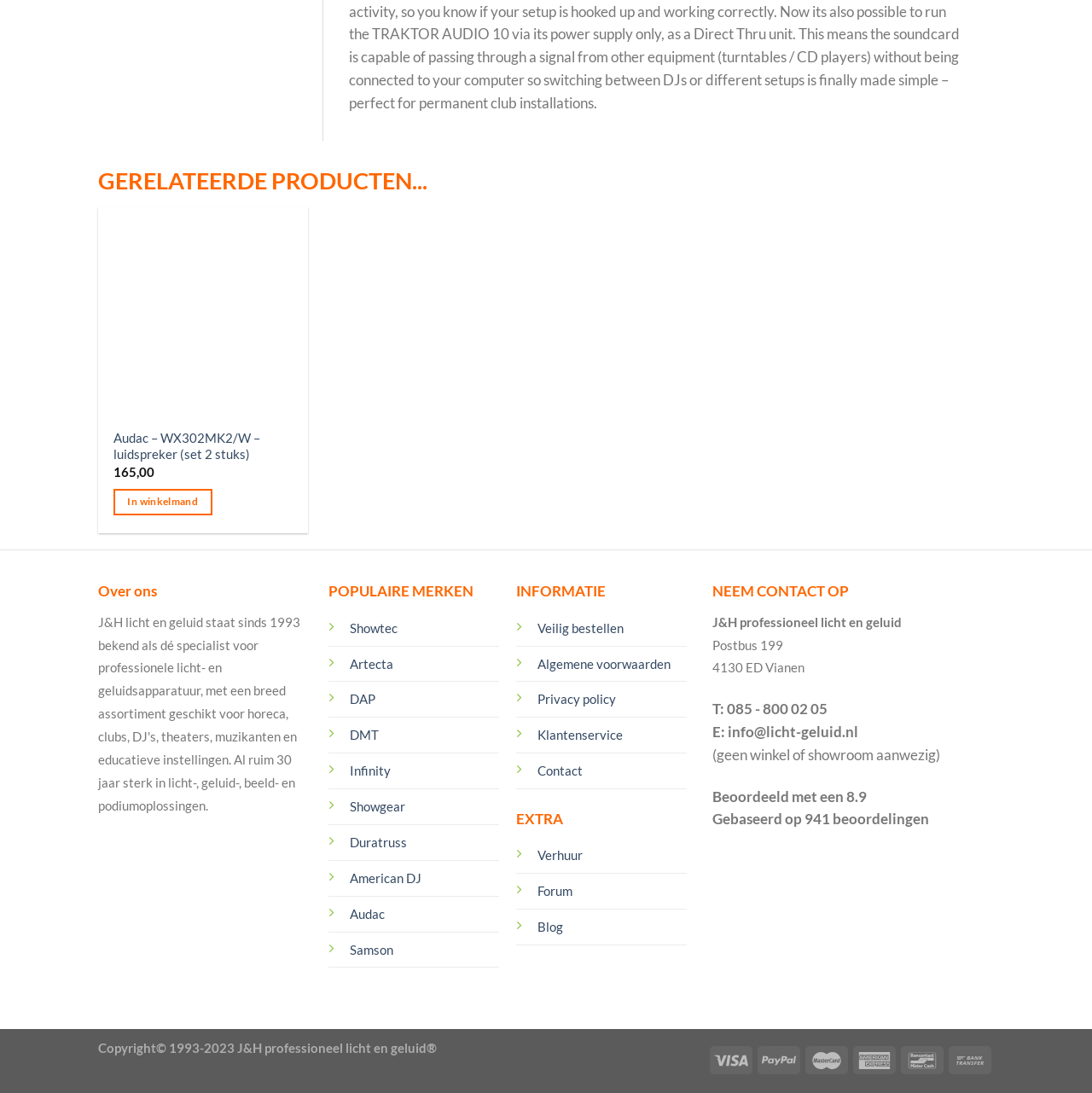What is the address of the company?
Provide a detailed answer to the question using information from the image.

The address of the company can be found in the contact information section, where it is listed as Postbus 199, 4130 ED Vianen.